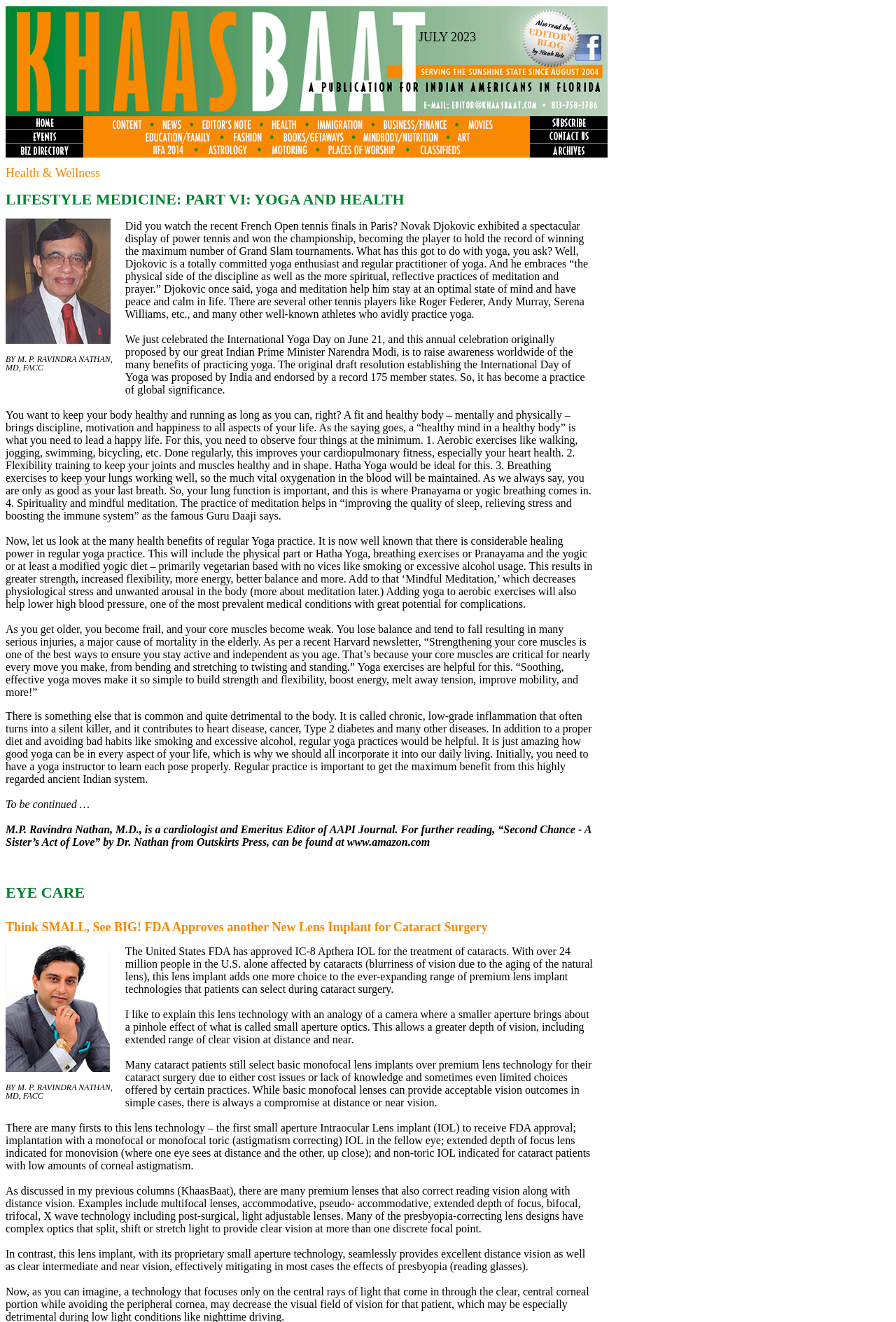Write an exhaustive caption that covers the webpage's main aspects.

The webpage is titled "Khaas Baat: Health & Wellness" and features a publication for Indian Americans in Florida. At the top, there is a header with the title and a logo image. Below the header, there is a static text "JULY 2023" and an image of Dr. M. P. Ravindra Nathan.

The main content of the webpage is divided into two sections: "LIFESTYLE MEDICINE" and "EYE CARE". The "LIFESTYLE MEDICINE" section has a heading "LIFESTYLE MEDICINE: PART VI: YOGA AND HEALTH" and features several paragraphs of text discussing the benefits of yoga and its relation to health and wellness. The text is accompanied by an image of Dr. M. P. Ravindra Nathan. There are five paragraphs in total, each discussing a different aspect of yoga and its benefits, such as its ability to improve physical and mental health, increase energy, and reduce stress.

The "EYE CARE" section has a heading "EYE CARE" and features several paragraphs of text discussing a new lens implant for cataract surgery. The text is accompanied by an image of Dr. M. P. Ravindra Nathan. There are five paragraphs in total, each discussing a different aspect of the lens implant, such as its ability to provide clear vision at distance and near, its small aperture technology, and its benefits for cataract patients.

Throughout the webpage, there are several images and links, including a link to Amazon. The text is well-organized and easy to read, with clear headings and paragraphs. The webpage appears to be a publication or blog focused on health and wellness, with a specific focus on yoga and eye care.